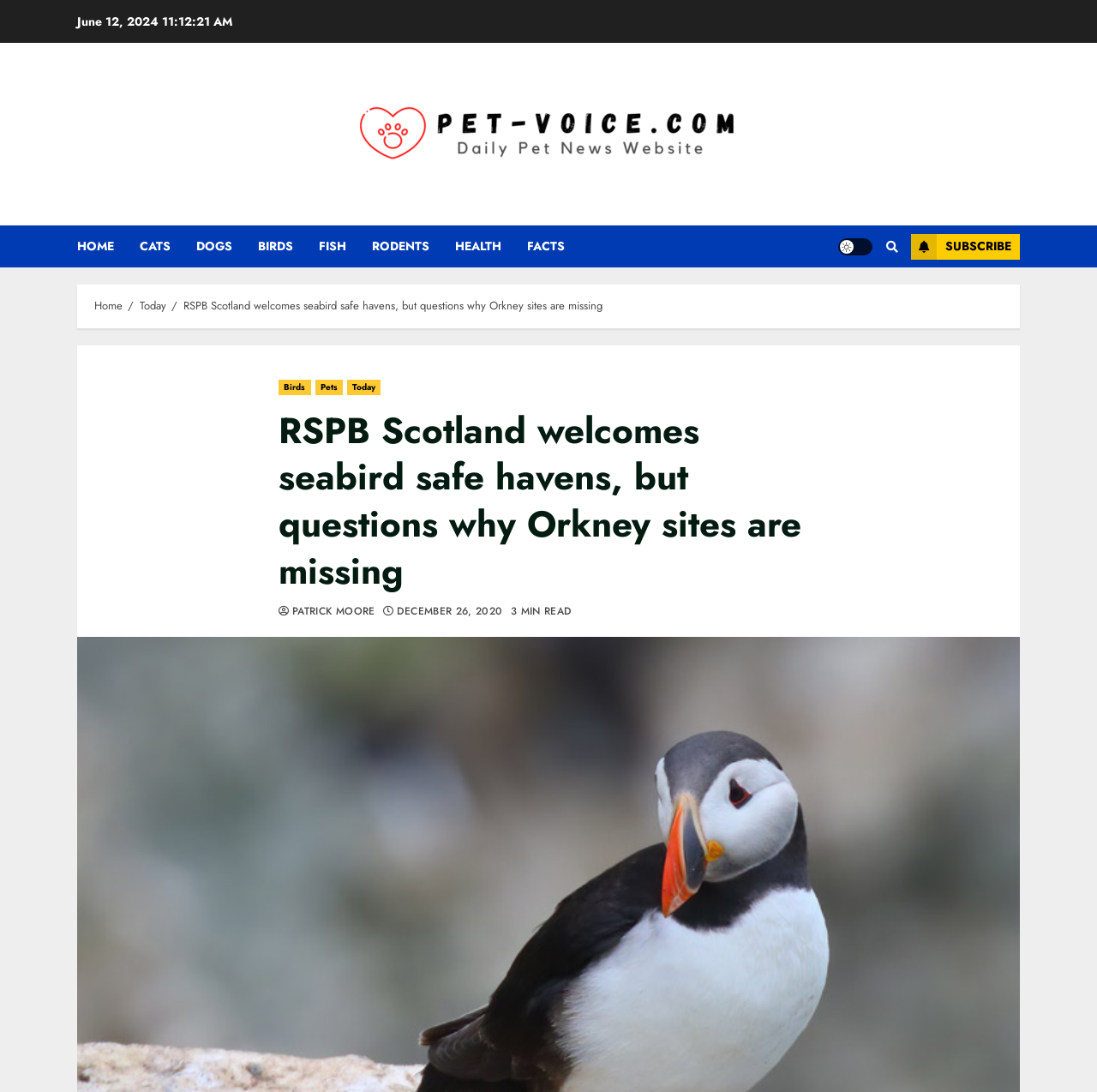From the image, can you give a detailed response to the question below:
Who is the author of the article?

The author of the article is PATRICK MOORE, as mentioned in the link 'PATRICK MOORE' in the article section.